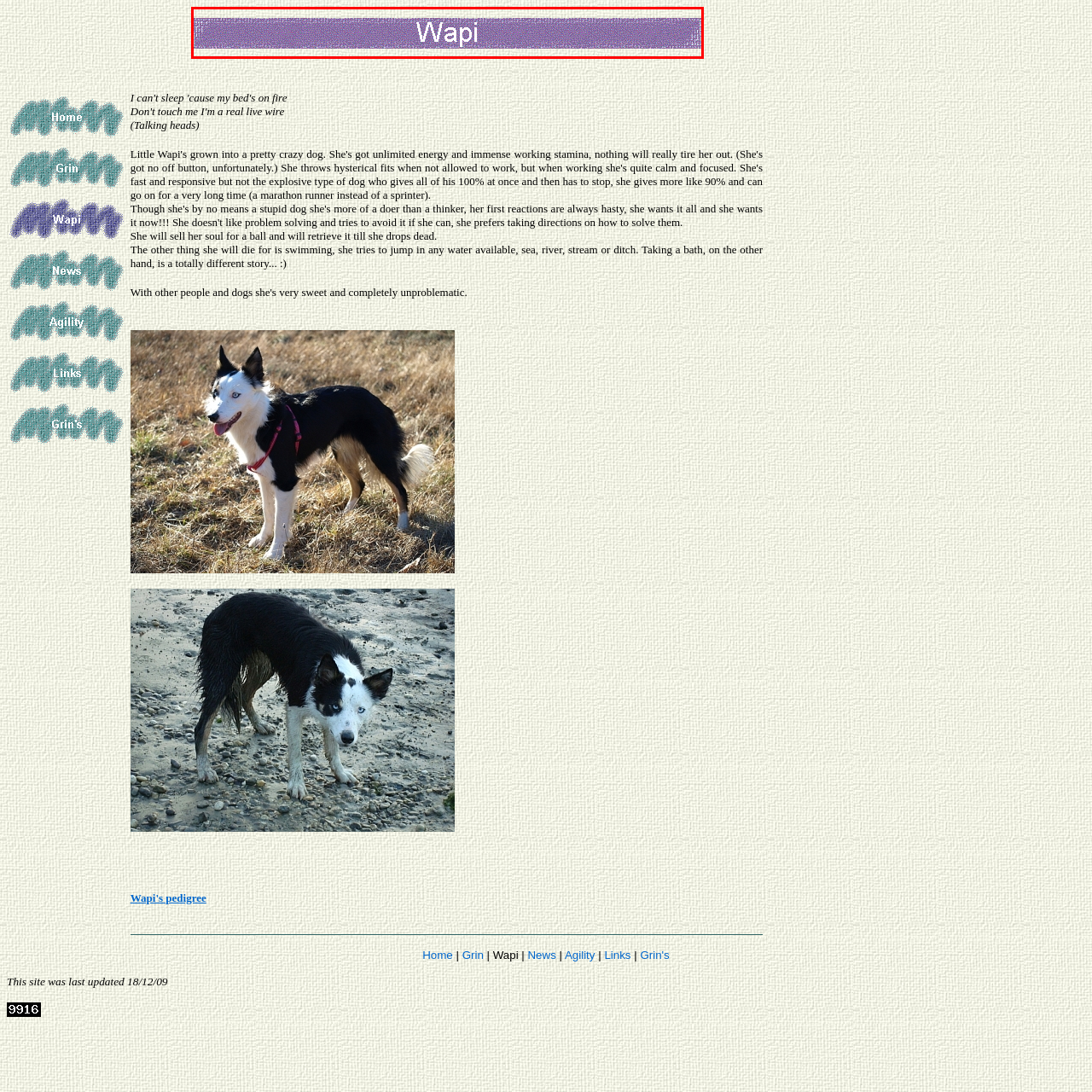Craft a detailed and vivid caption for the image that is highlighted by the red frame.

The image features the word "Wapi" prominently displayed in white lettering against a vibrant purple background. The design provides a clear and striking contrast, ensuring that the text stands out effectively. This element appears to serve as a title or identifier within the layout, likely representing a theme or topic associated with the website "Grinland." The simplicity of the design lends a modern touch, making it visually appealing while drawing attention to the name "Wapi." The overall aesthetic is clean and straightforward, contributing to a user-friendly interface.